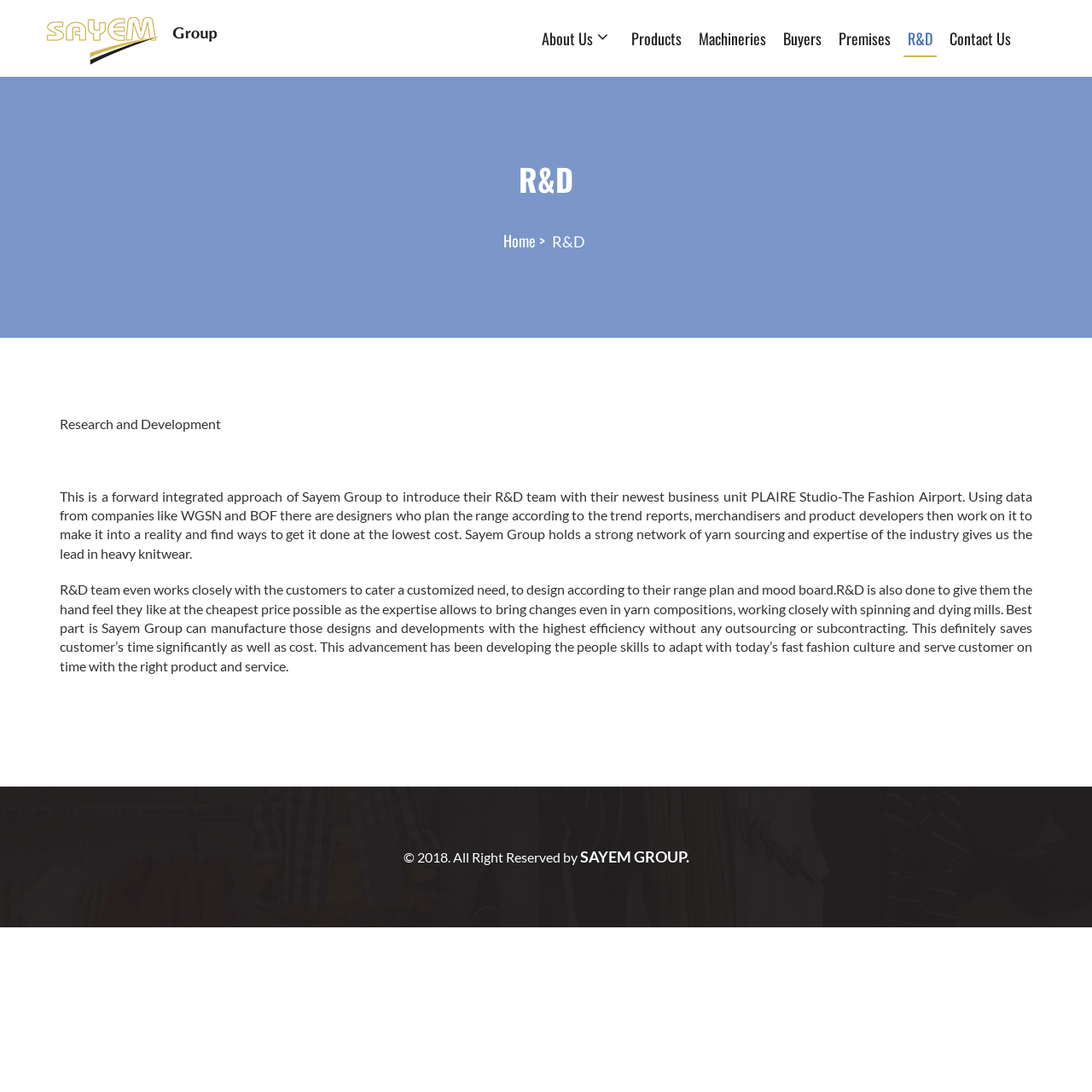Use a single word or phrase to answer the following:
What is the content of the paragraph below the 'R&D' heading?

Description of R&D team